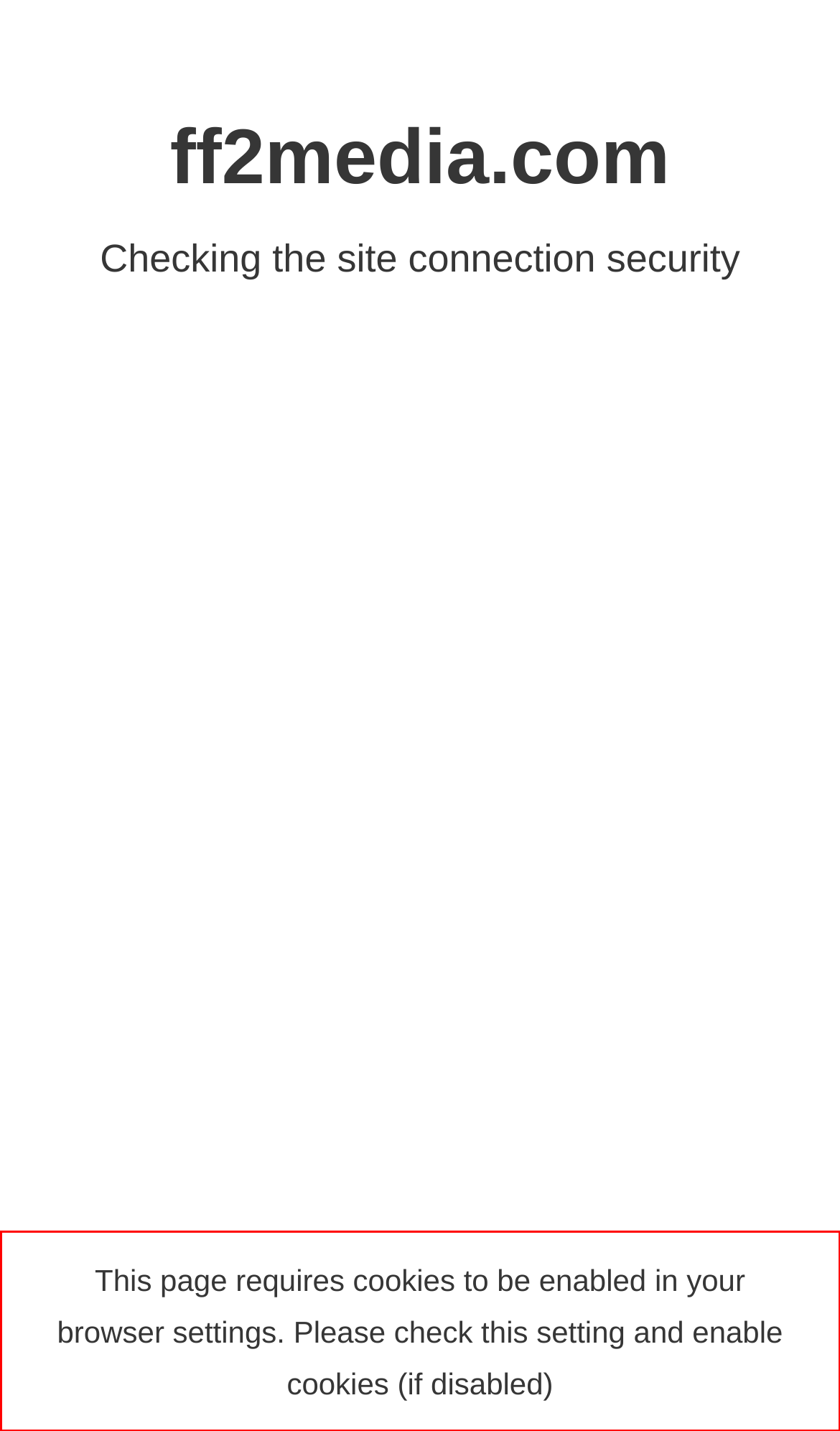Using the provided webpage screenshot, recognize the text content in the area marked by the red bounding box.

This page requires cookies to be enabled in your browser settings. Please check this setting and enable cookies (if disabled)